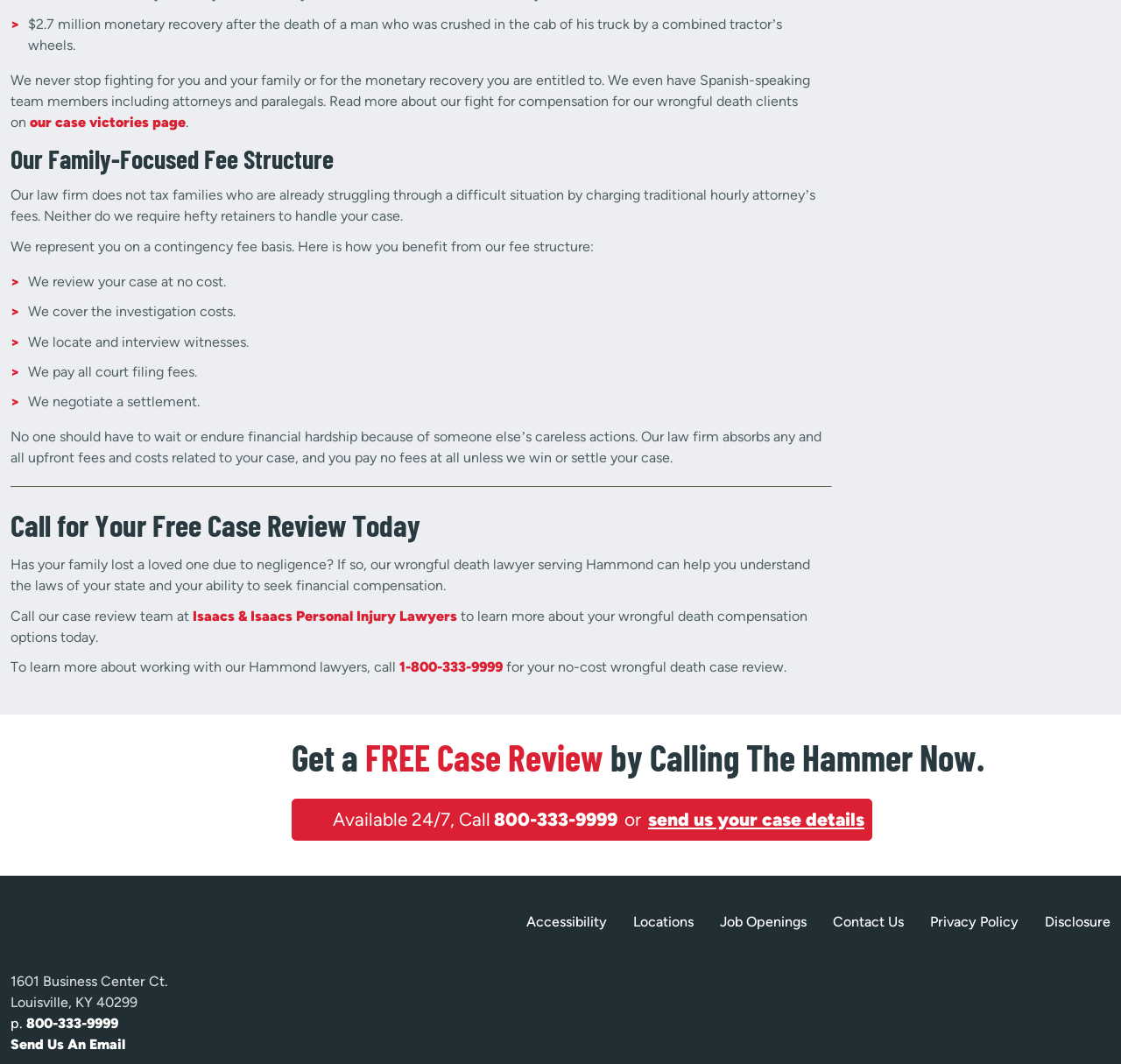Find the bounding box coordinates of the UI element according to this description: "Areas We Serve".

None